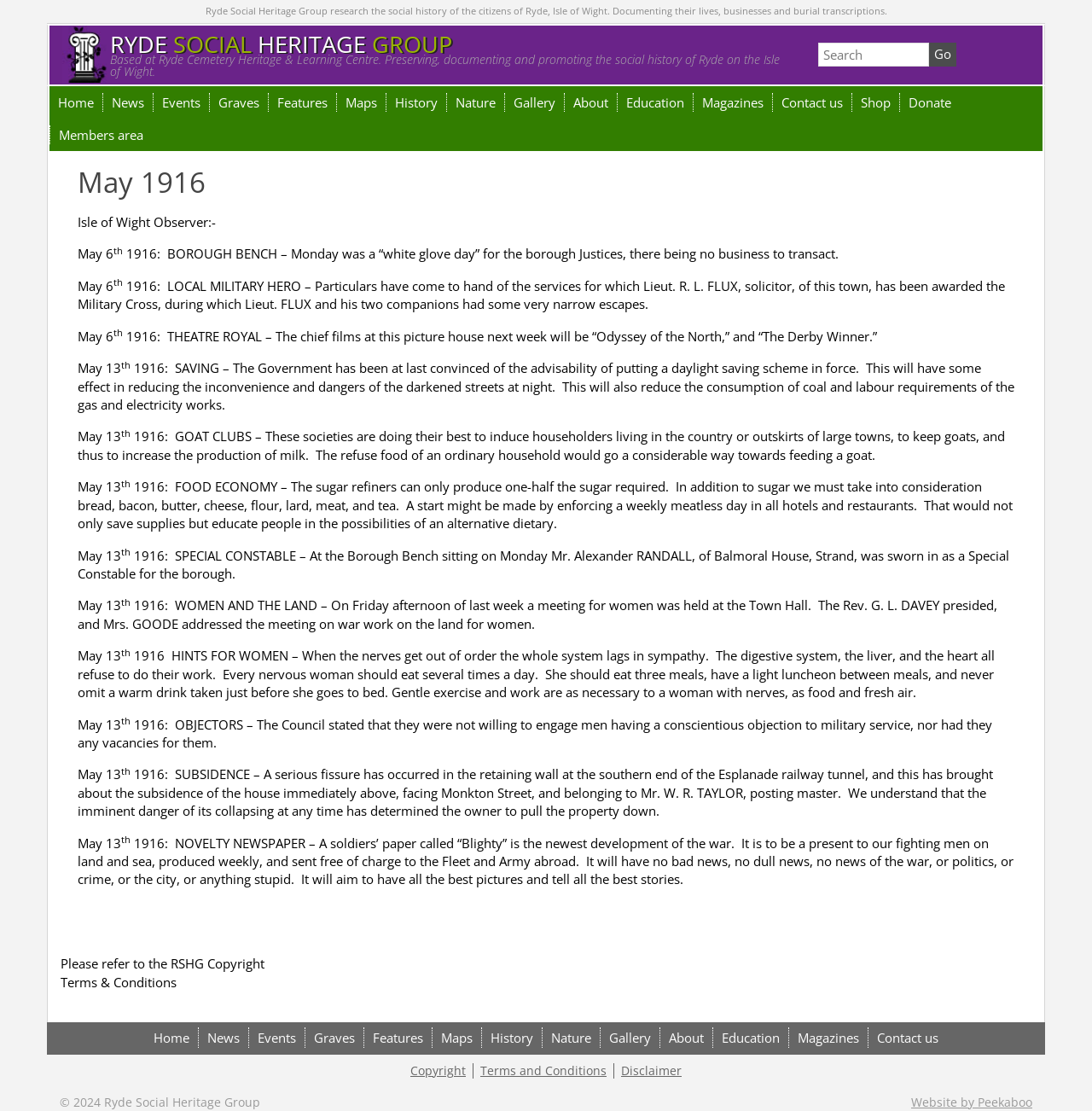Bounding box coordinates are specified in the format (top-left x, top-left y, bottom-right x, bottom-right y). All values are floating point numbers bounded between 0 and 1. Please provide the bounding box coordinate of the region this sentence describes: Members area

[0.045, 0.113, 0.139, 0.13]